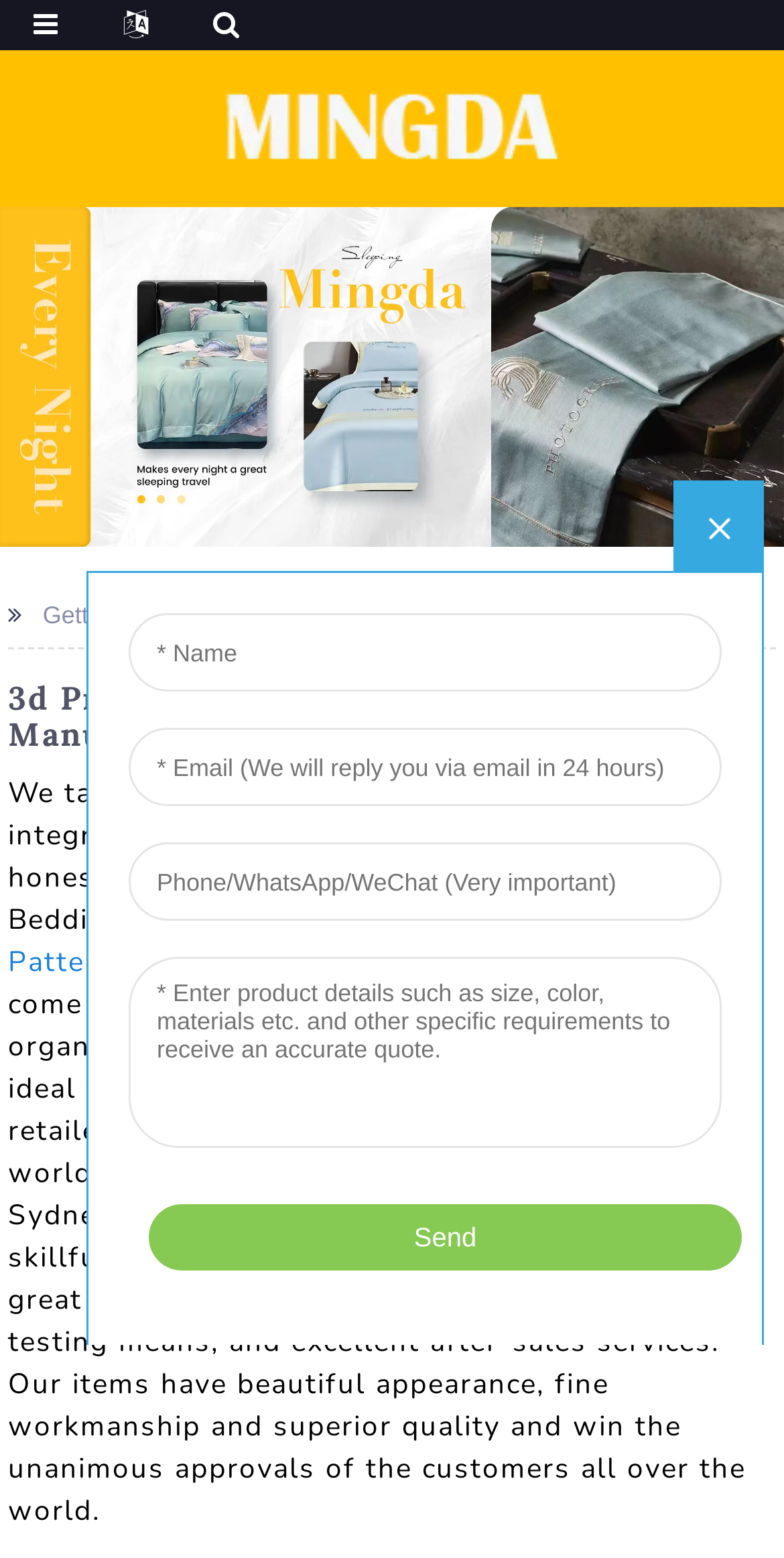Provide the bounding box coordinates of the section that needs to be clicked to accomplish the following instruction: "View banner2."

[0.0, 0.23, 1.0, 0.25]